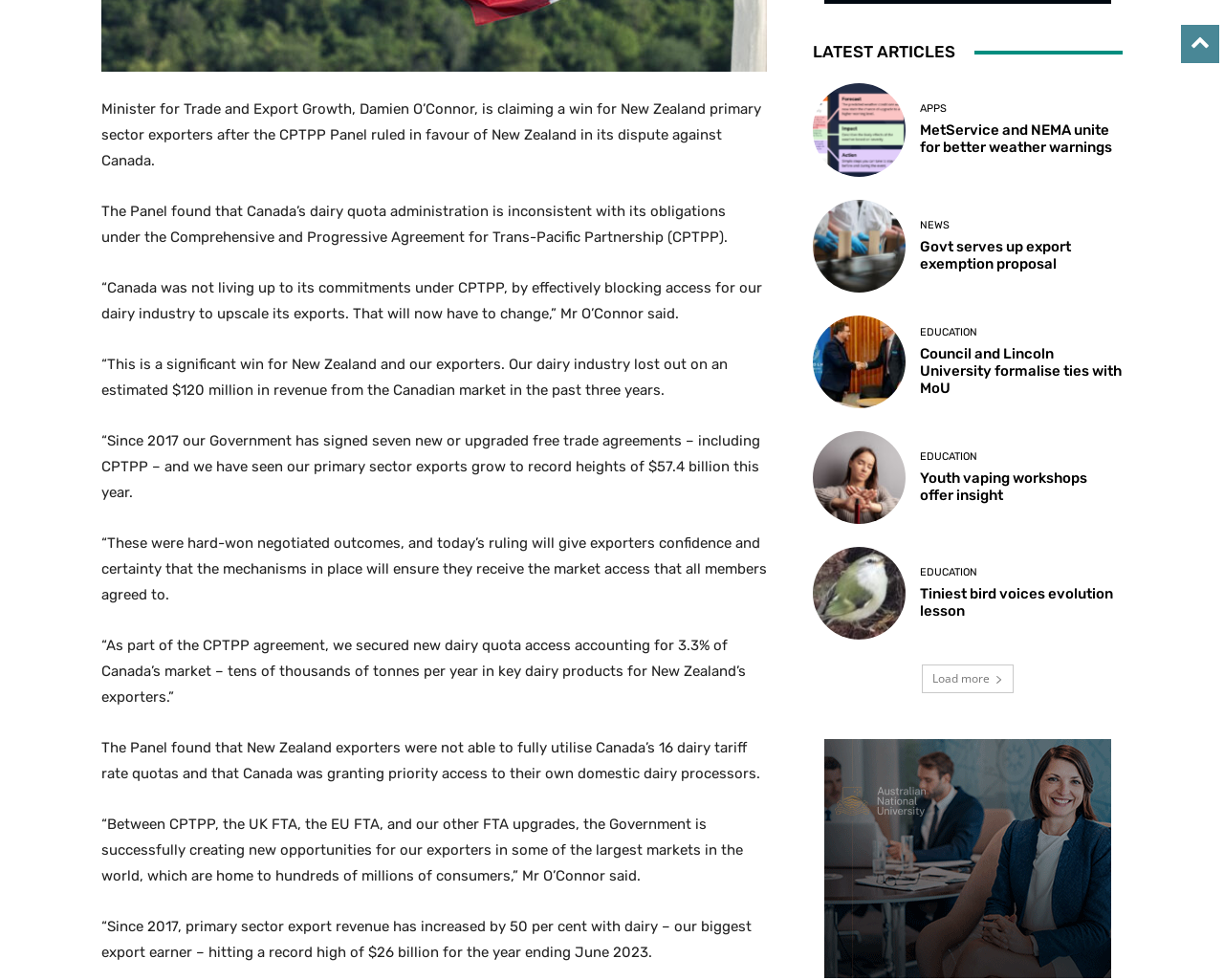Observe the image and answer the following question in detail: What is the name of the agreement that New Zealand secured new dairy quota access with Canada?

The text mentions that as part of the Comprehensive and Progressive Agreement for Trans-Pacific Partnership (CPTPP), New Zealand secured new dairy quota access accounting for 3.3% of Canada's market, tens of thousands of tonnes per year in key dairy products for New Zealand's exporters.